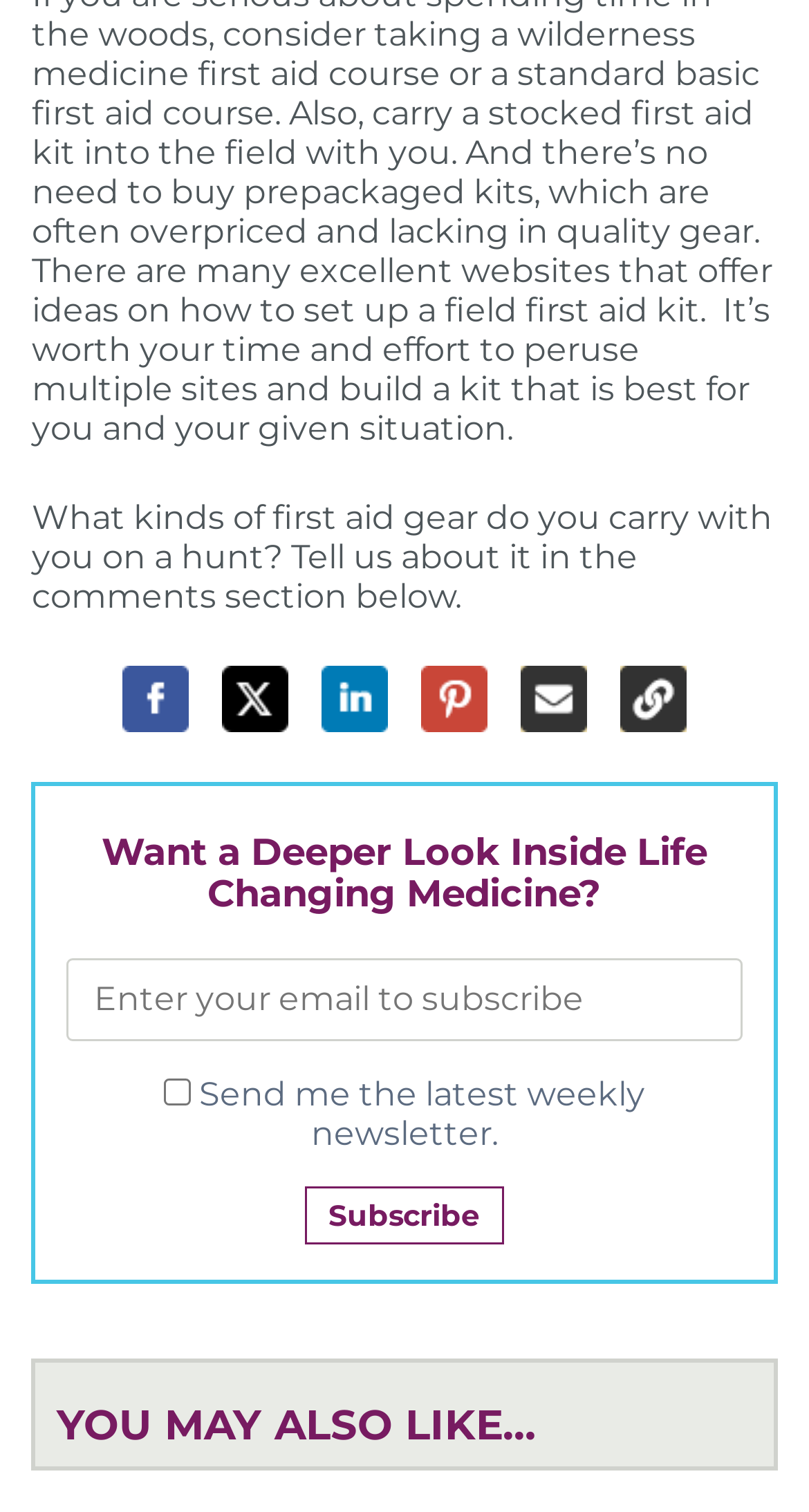What is the button 'Subscribe' for?
From the image, respond using a single word or phrase.

Subscribe with email